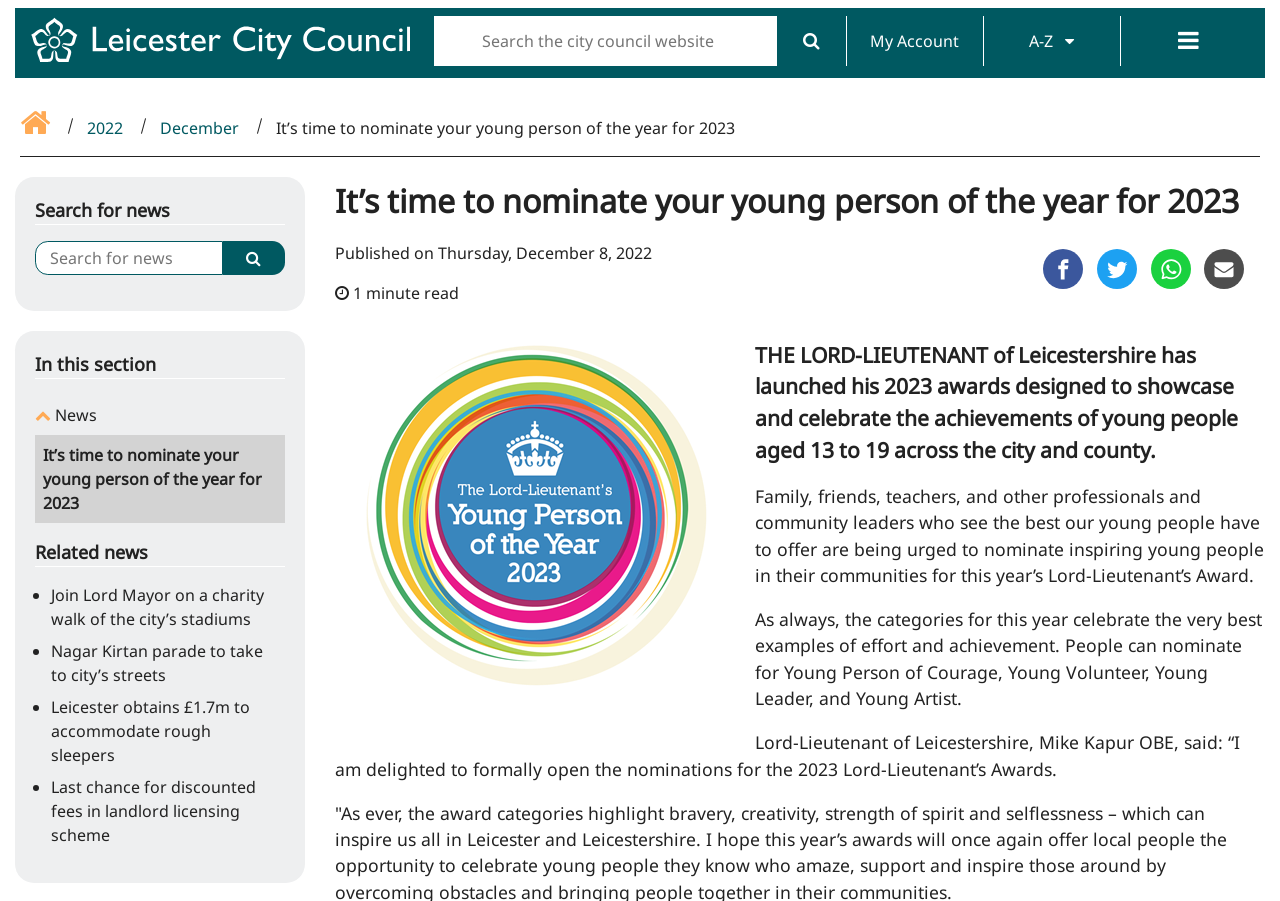Please specify the coordinates of the bounding box for the element that should be clicked to carry out this instruction: "Search the city council website". The coordinates must be four float numbers between 0 and 1, formatted as [left, top, right, bottom].

[0.339, 0.018, 0.607, 0.073]